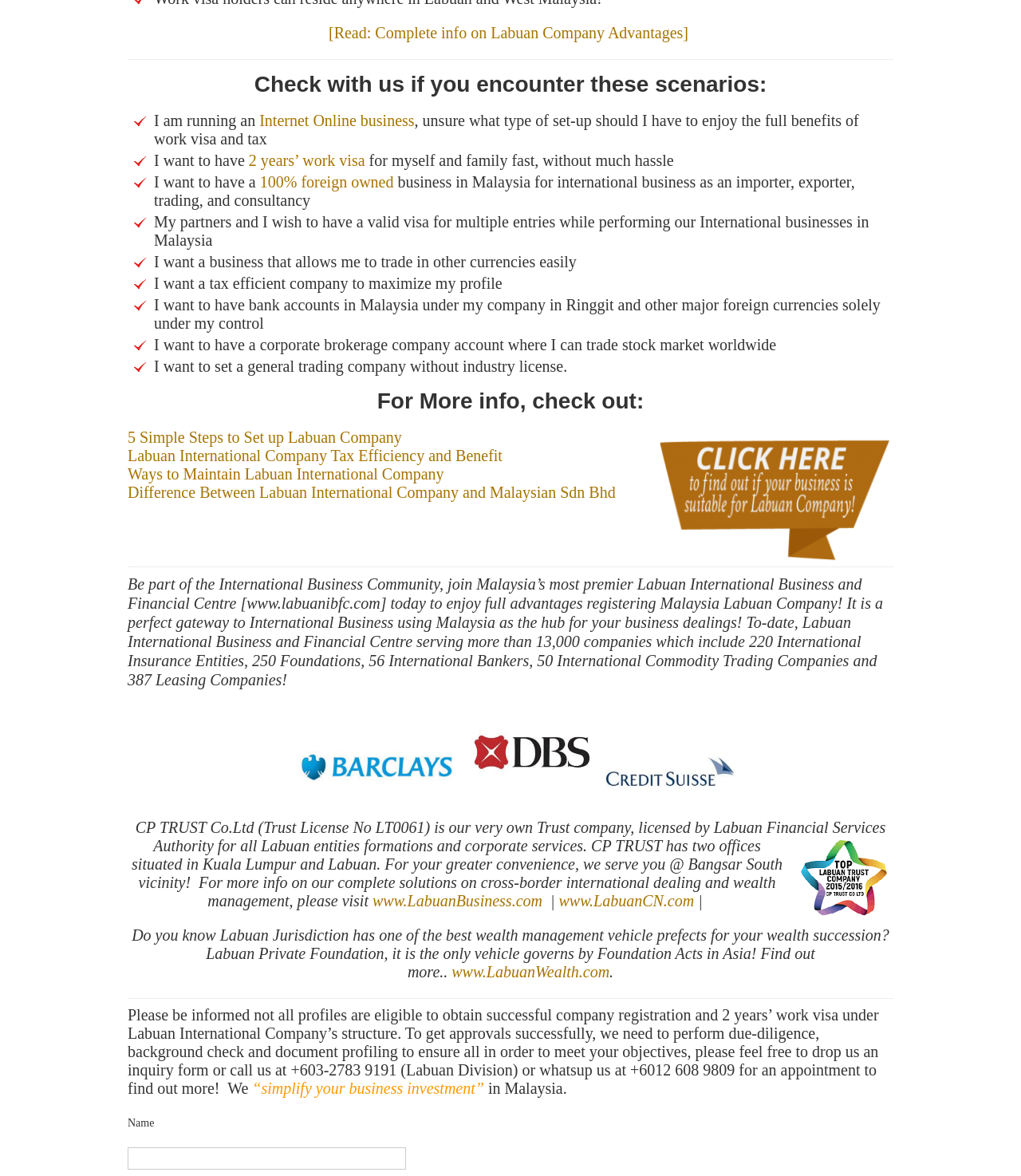Using the element description provided, determine the bounding box coordinates in the format (top-left x, top-left y, bottom-right x, bottom-right y). Ensure that all values are floating point numbers between 0 and 1. Element description: www.LabuanWealth.com

[0.442, 0.819, 0.597, 0.834]